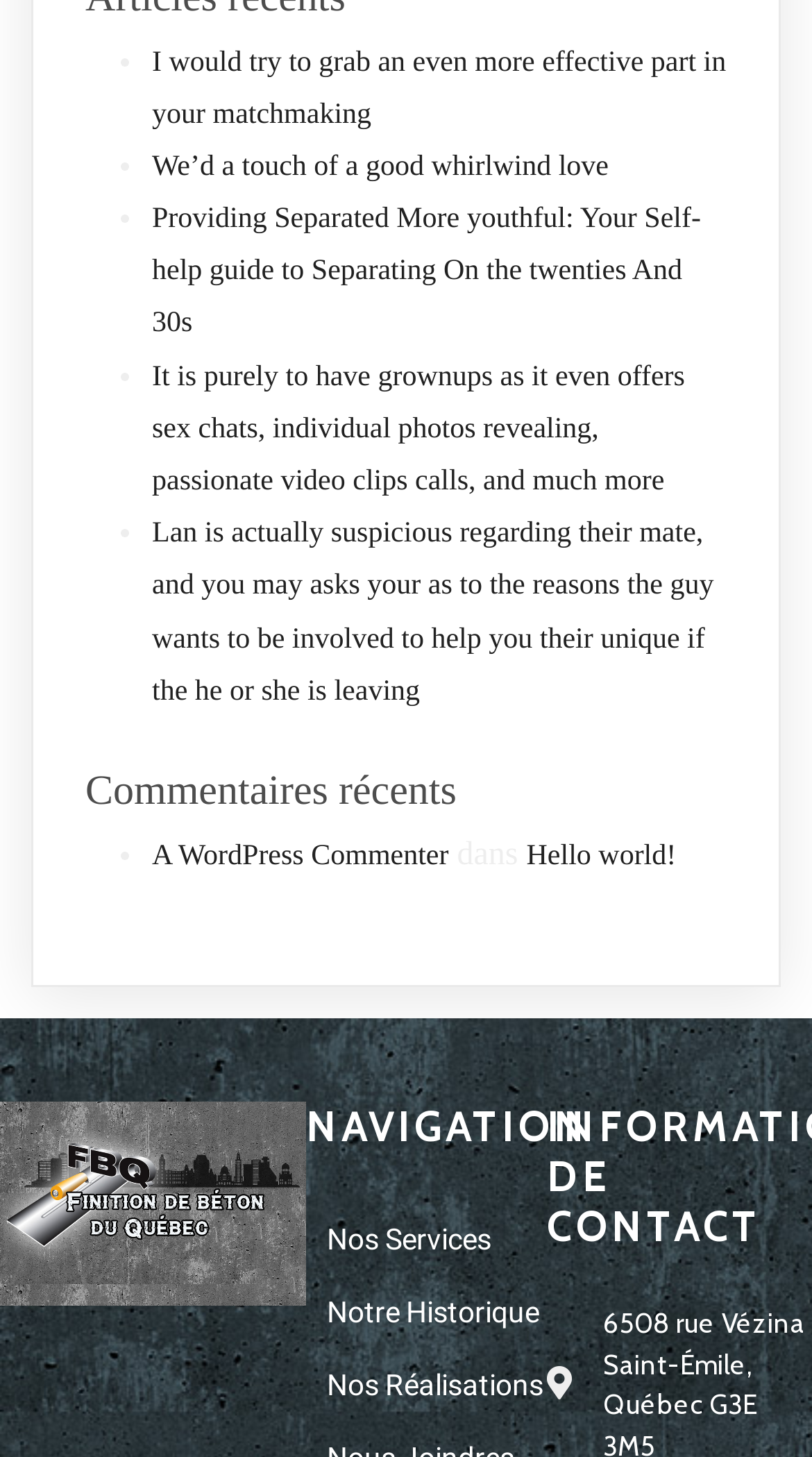Locate the bounding box coordinates of the UI element described by: "Menu". The bounding box coordinates should consist of four float numbers between 0 and 1, i.e., [left, top, right, bottom].

None